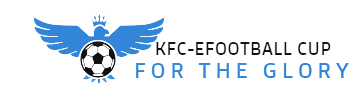Provide a comprehensive description of the image.

The image represents the branding for the "KFC EFootball Cup," featuring a dynamic design that incorporates a soccer ball flanked by stylized wings, signifying energy and passion for the sport. Above the soccer ball, there is a crown, enhancing the theme of competition and excellence. The title "KFC EFootball Cup" is prominently displayed in bold black letters, conveying strength and visibility. Below it, the phrase "FOR THE GLORY" is presented in a vibrant blue font, inspiring a sense of determination and aspiration among teams and fans alike. This logo encapsulates the spirit of competitive eFootball, inviting enthusiasts to partake in this exciting digital soccer event.